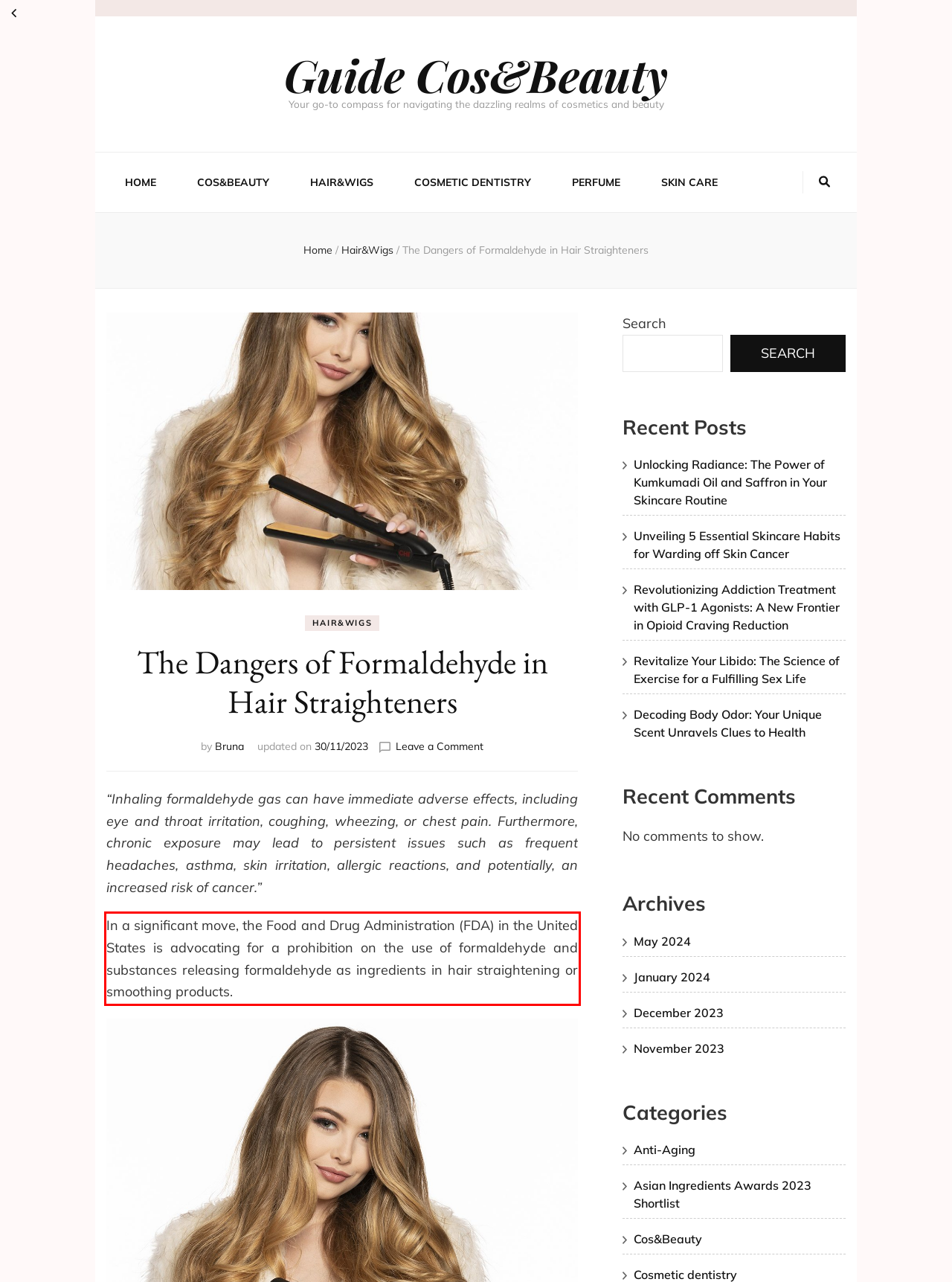Analyze the red bounding box in the provided webpage screenshot and generate the text content contained within.

In a significant move, the Food and Drug Administration (FDA) in the United States is advocating for a prohibition on the use of formaldehyde and substances releasing formaldehyde as ingredients in hair straightening or smoothing products.